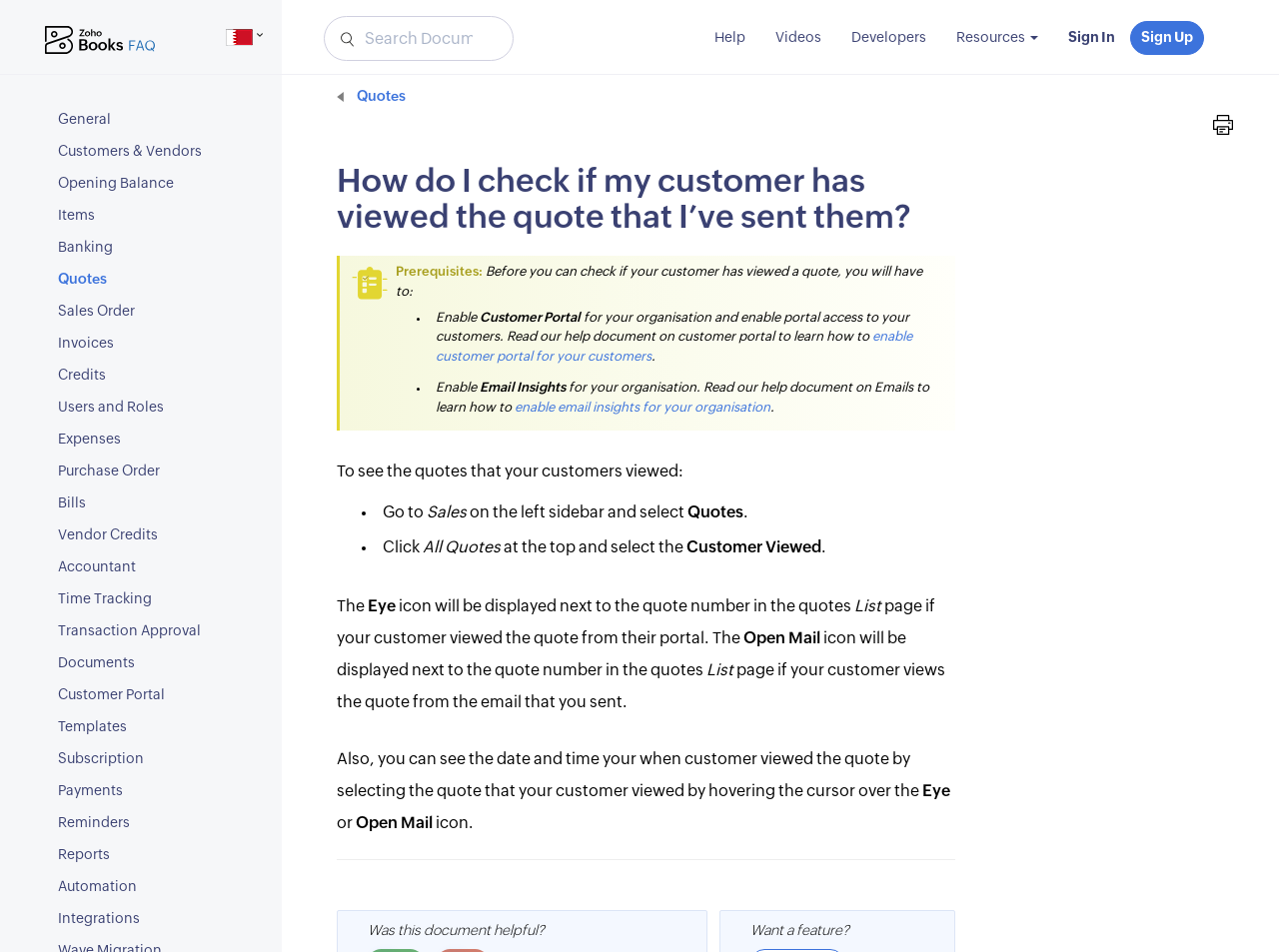Find the bounding box coordinates of the area that needs to be clicked in order to achieve the following instruction: "Click on Quotes". The coordinates should be specified as four float numbers between 0 and 1, i.e., [left, top, right, bottom].

[0.279, 0.094, 0.317, 0.109]